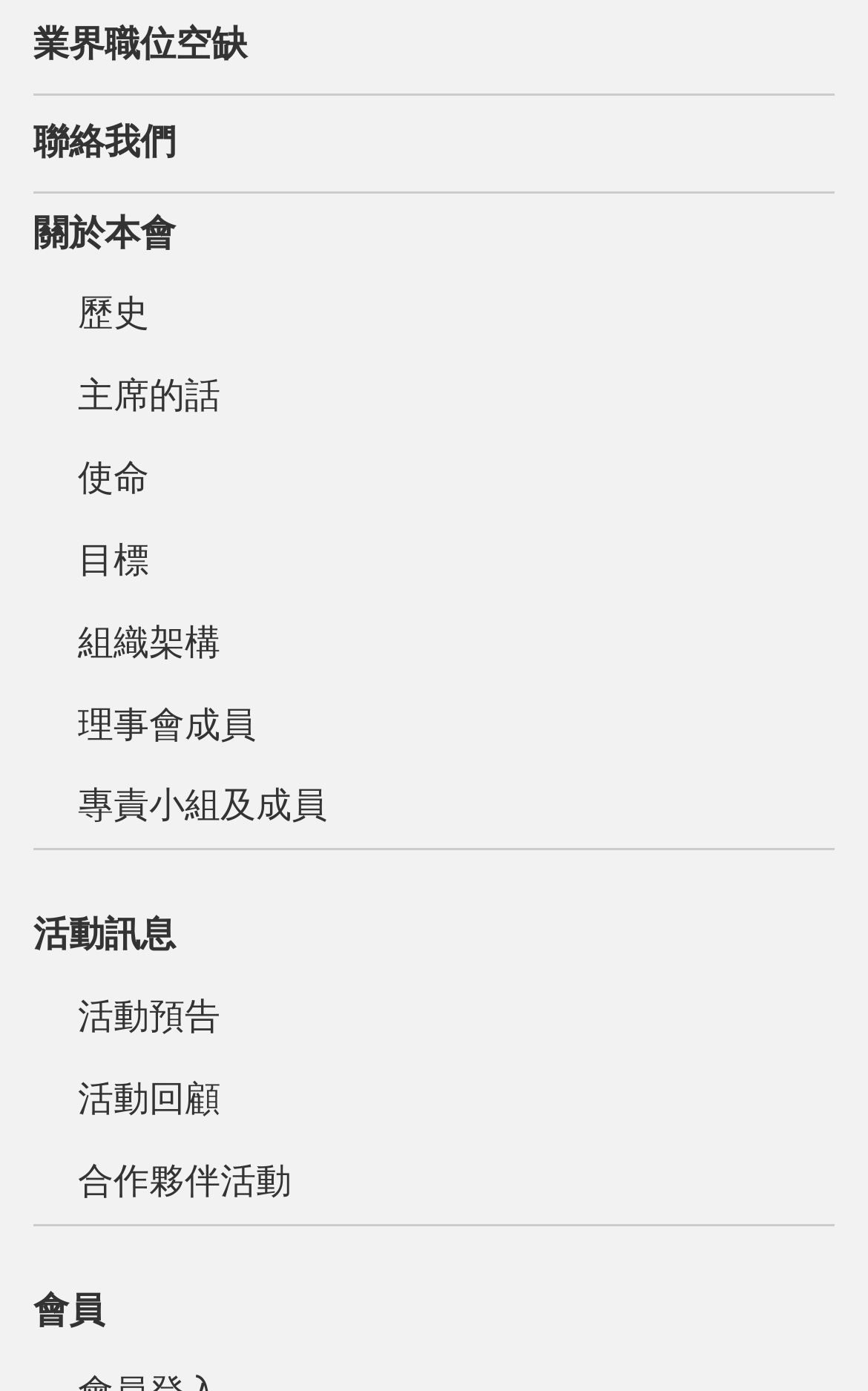Answer the question with a single word or phrase: 
What is the last link in the top section?

專責小組及成員